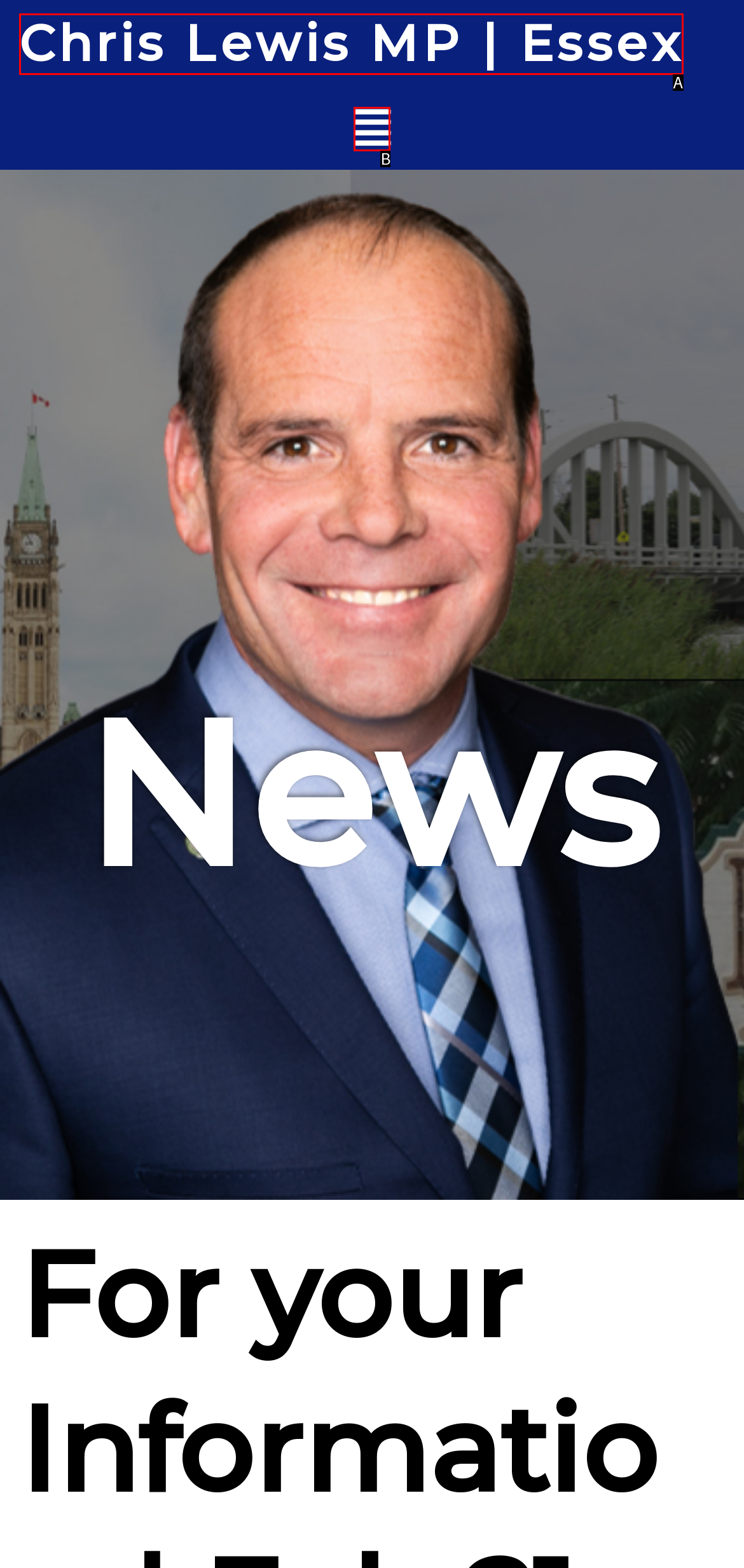Pick the option that corresponds to: Chris Lewis MP | Essex
Provide the letter of the correct choice.

A